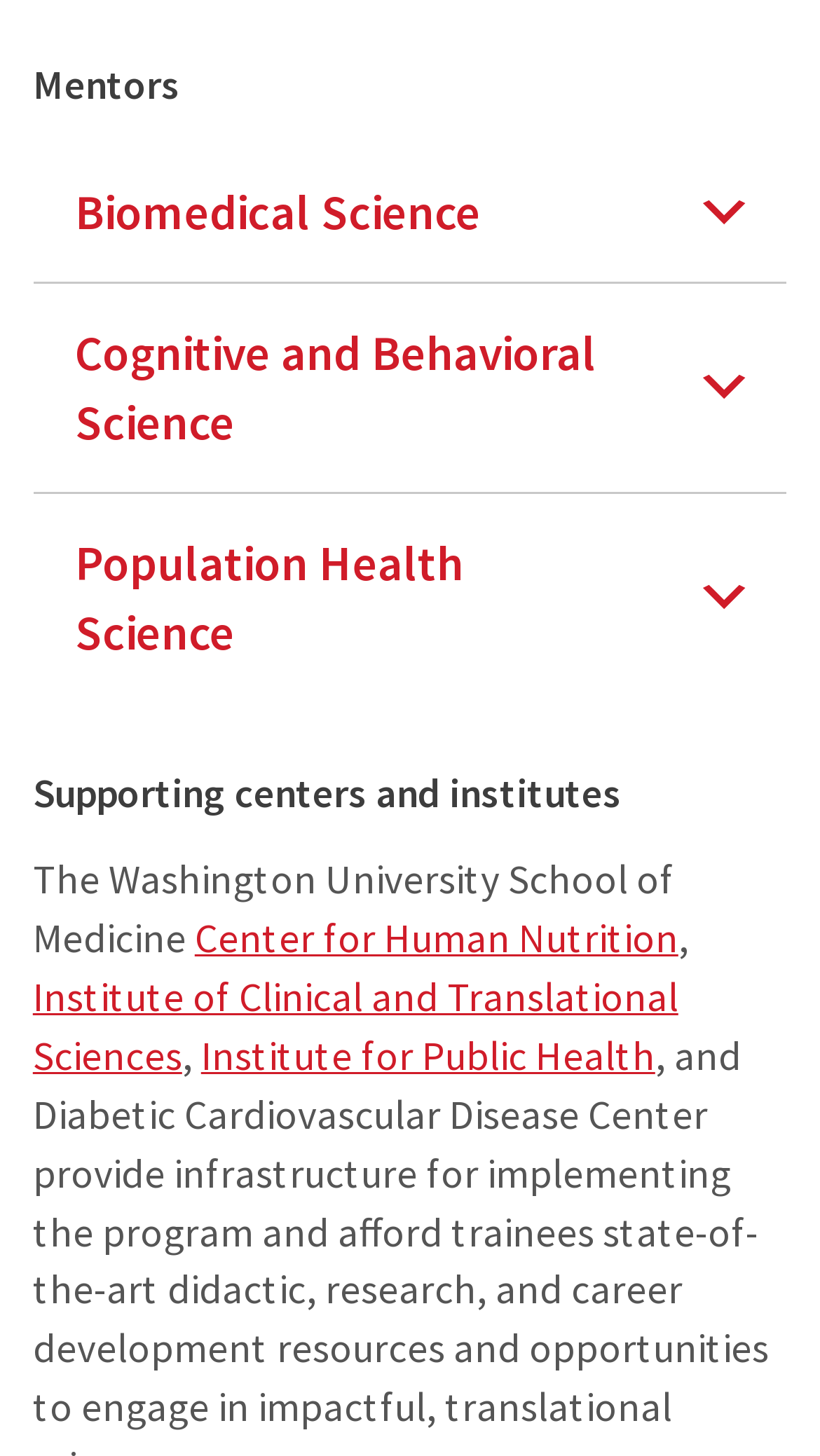For the element described, predict the bounding box coordinates as (top-left x, top-left y, bottom-right x, bottom-right y). All values should be between 0 and 1. Element description: Population Health Science

[0.04, 0.337, 0.96, 0.481]